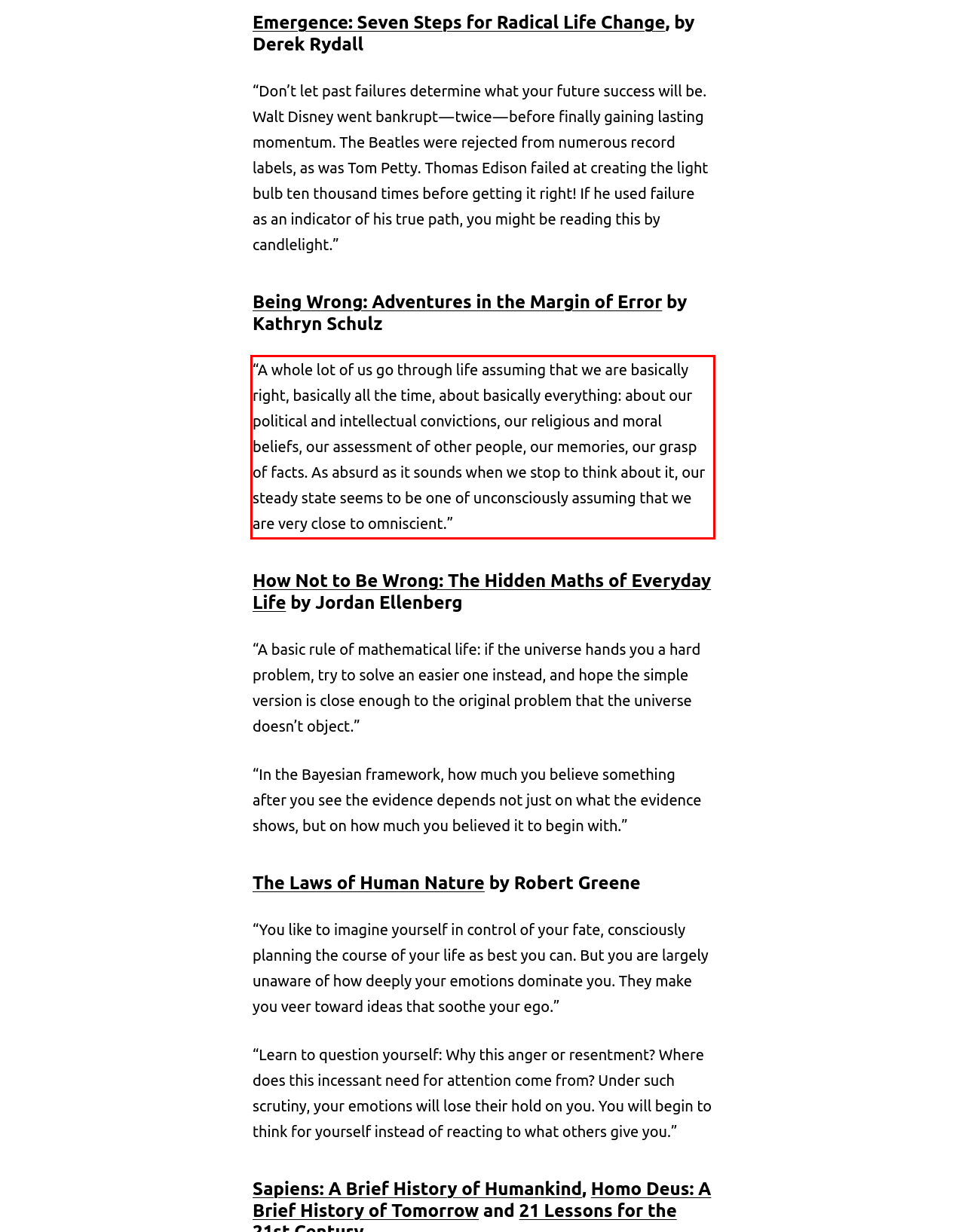Identify the text within the red bounding box on the webpage screenshot and generate the extracted text content.

“A whole lot of us go through life assuming that we are basically right, basically all the time, about basically everything: about our political and intellectual convictions, our religious and moral beliefs, our assessment of other people, our memories, our grasp of facts. As absurd as it sounds when we stop to think about it, our steady state seems to be one of unconsciously assuming that we are very close to omniscient.”